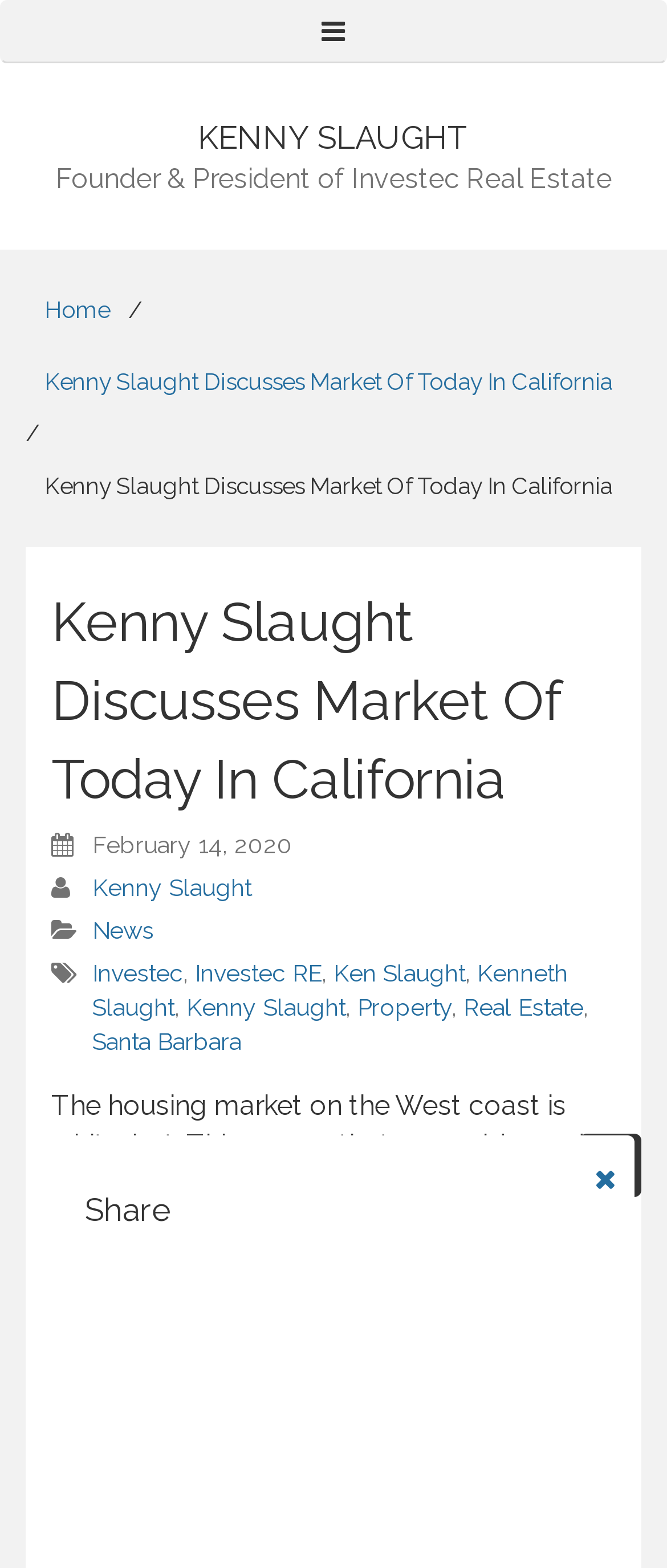What is the purpose of the button at the top of the webpage?
Using the information from the image, give a concise answer in one word or a short phrase.

Menu